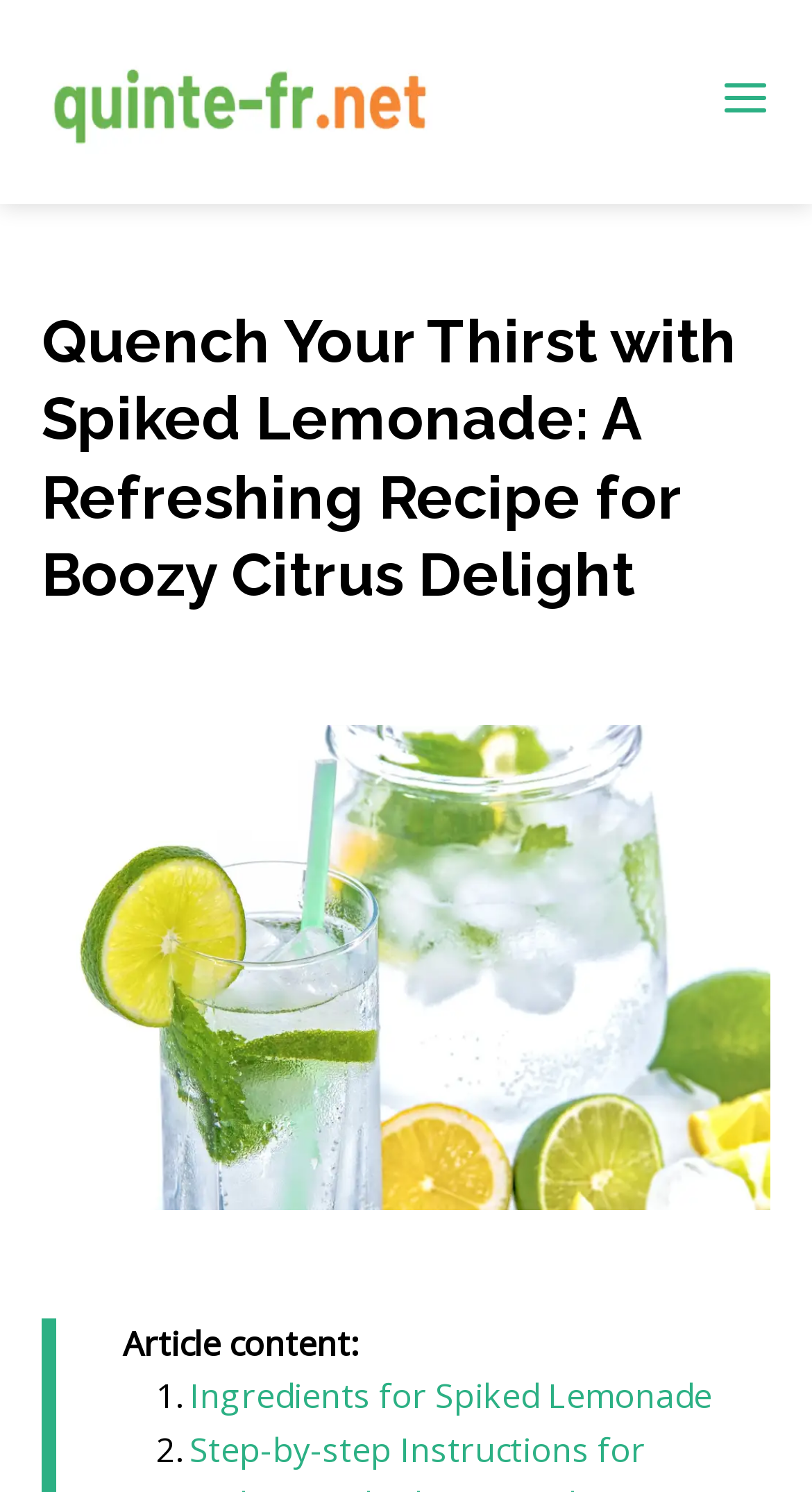What is the first step in the recipe?
Based on the screenshot, provide a one-word or short-phrase response.

Ingredients